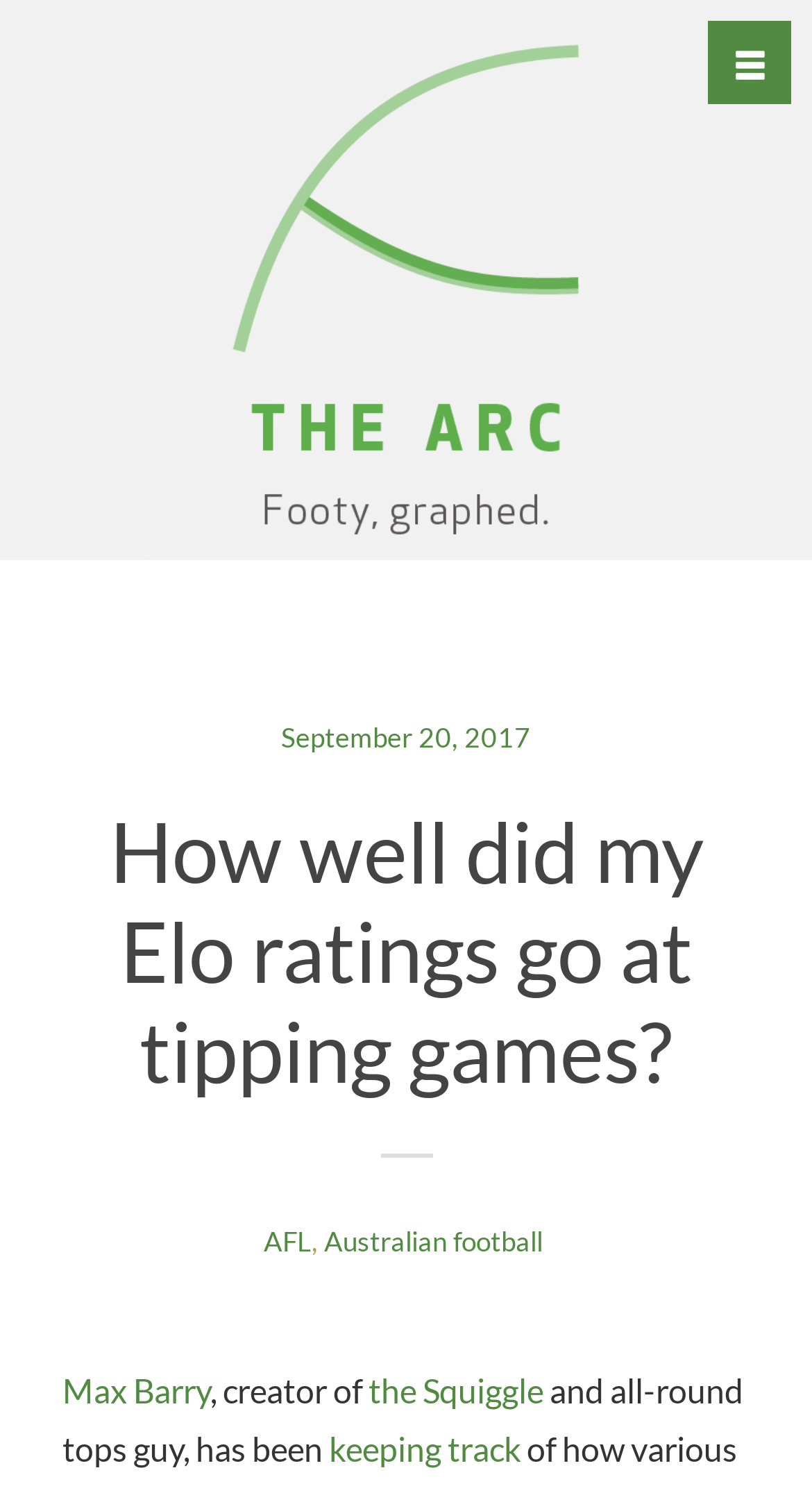Answer the question briefly using a single word or phrase: 
What is the topic of the article on this webpage?

Tipping results